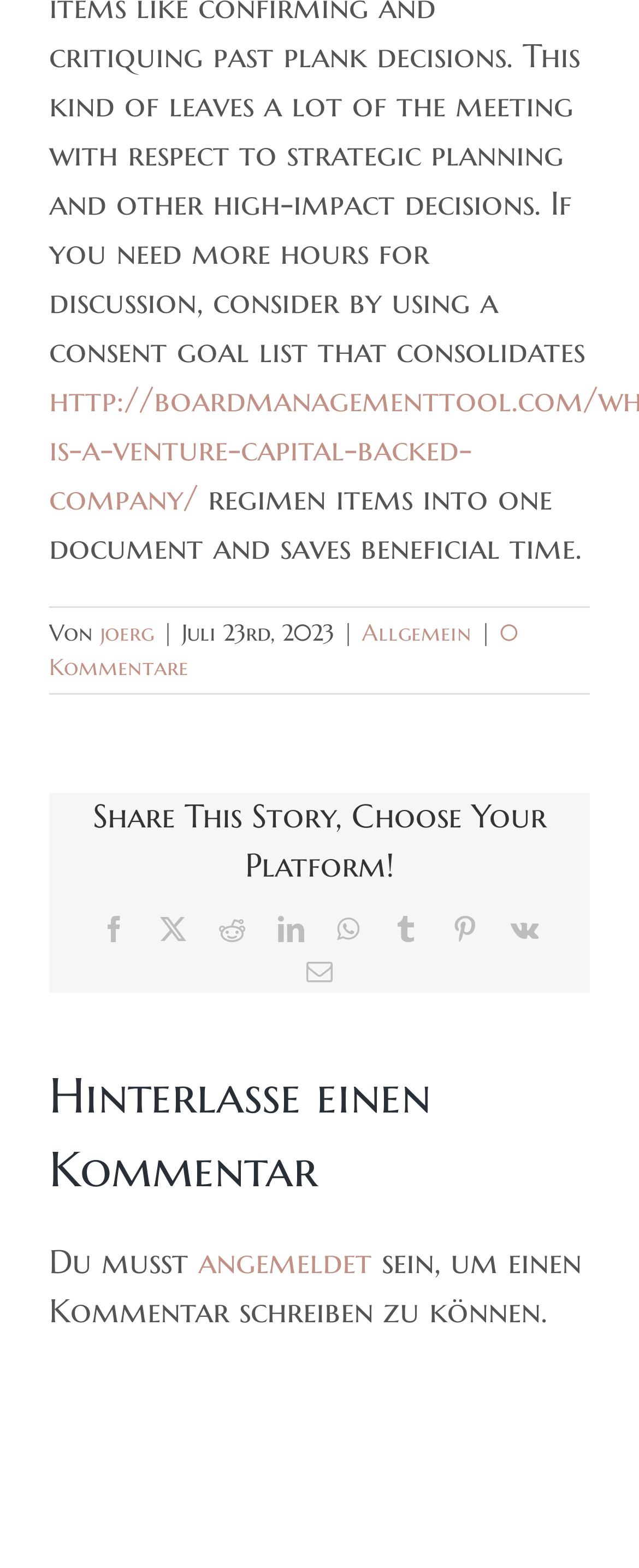What is the purpose of the buttons below the heading 'Share This Story, Choose Your Platform!'?
Refer to the screenshot and deliver a thorough answer to the question presented.

I found the purpose of the buttons by looking at the heading 'Share This Story, Choose Your Platform!' and the icons of different social media platforms below it, which suggests that the buttons are used to share the story on those platforms.